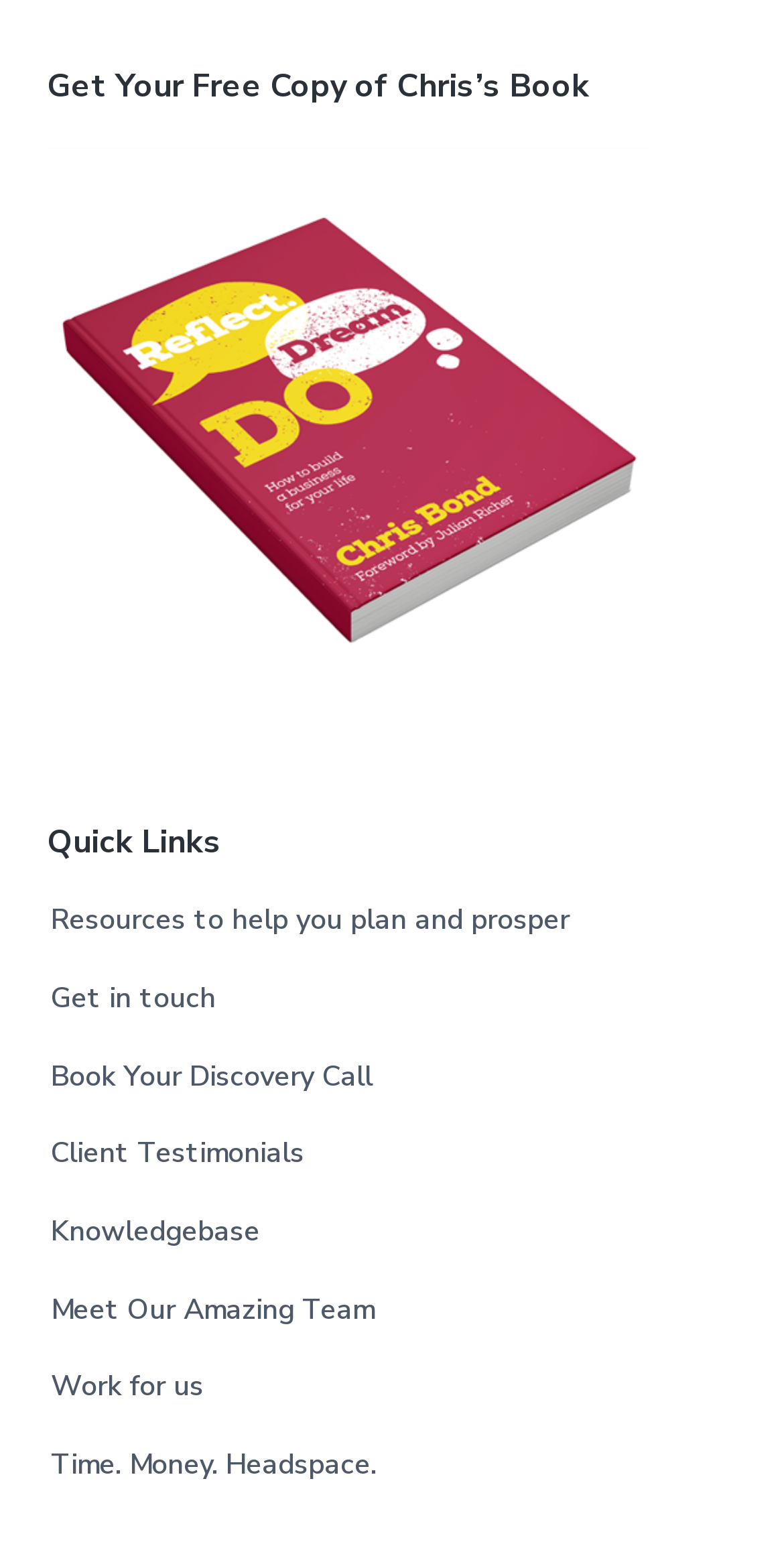What is the main topic of the webpage?
Based on the image content, provide your answer in one word or a short phrase.

Chris's Book